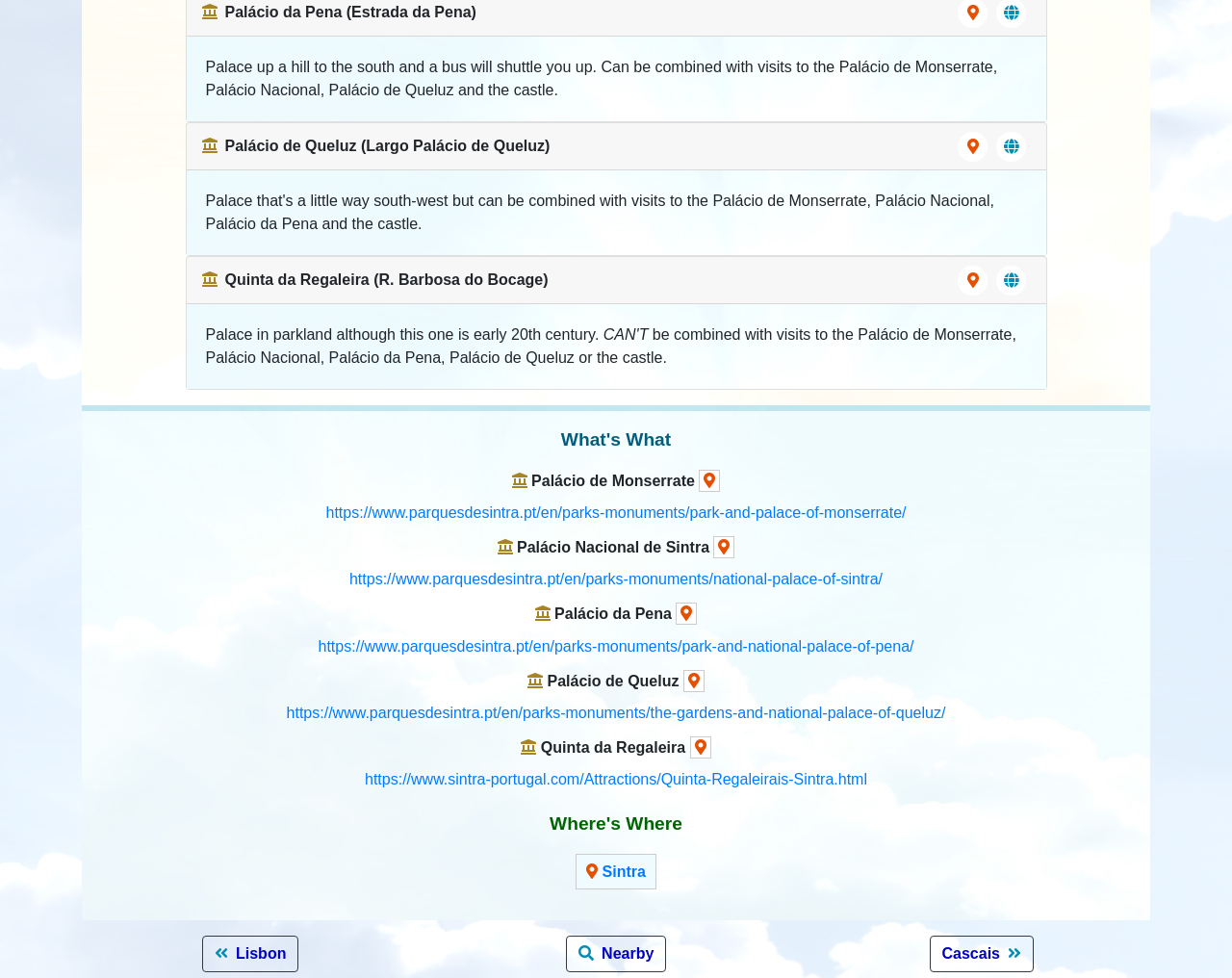What is the location of Quinta da Regaleira?
Please respond to the question thoroughly and include all relevant details.

The answer can be found in the text 'Quinta da Regaleira (R. Barbosa do Bocage)' which is associated with the StaticText element.